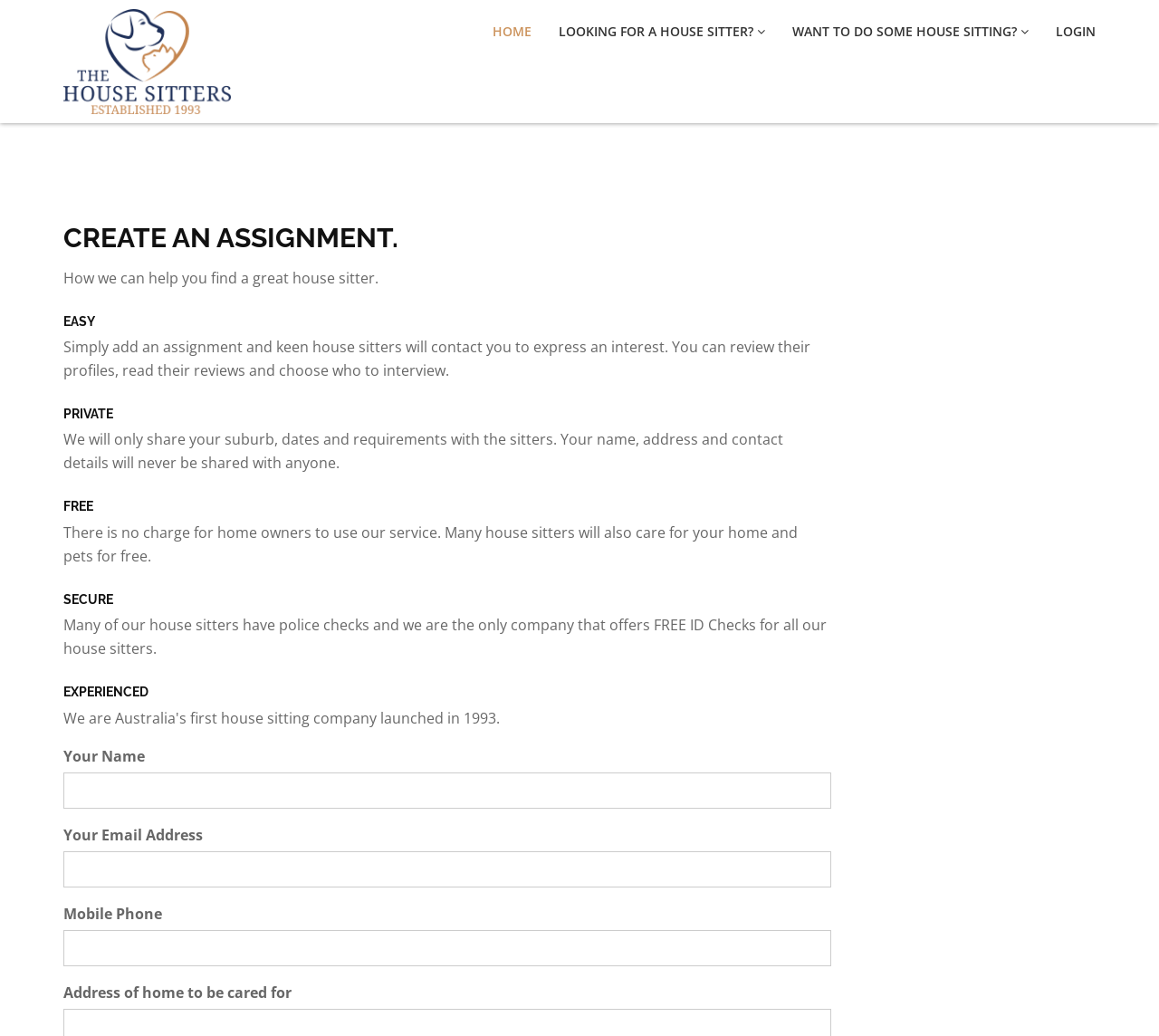Provide the bounding box coordinates of the UI element that matches the description: "parent_node: Your Name name="name"".

[0.055, 0.745, 0.717, 0.78]